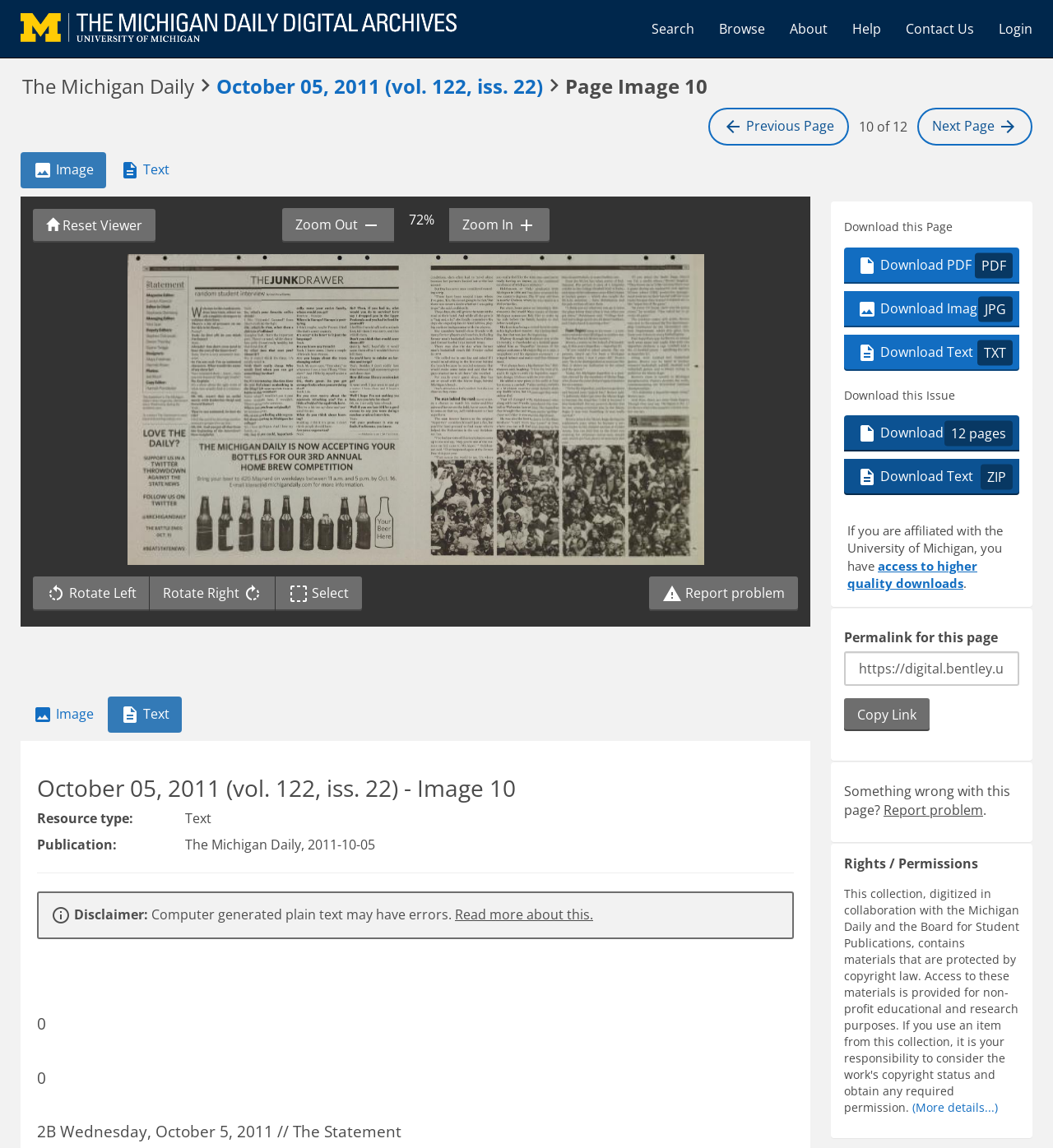Please determine the bounding box coordinates, formatted as (top-left x, top-left y, bottom-right x, bottom-right y), with all values as floating point numbers between 0 and 1. Identify the bounding box of the region described as: Rotate Left

[0.031, 0.502, 0.142, 0.532]